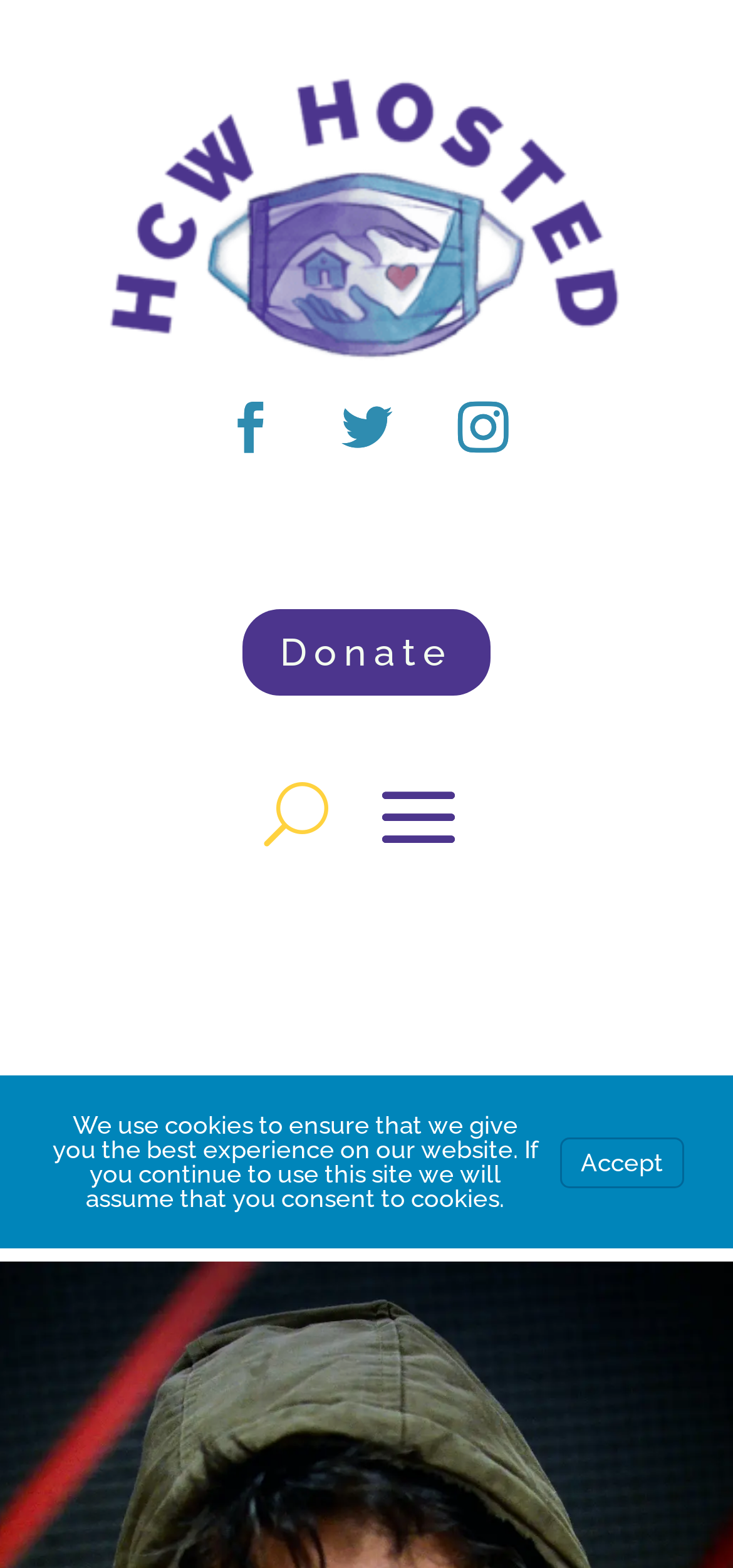What is the logo of HCW Hosted?
Look at the screenshot and respond with one word or a short phrase.

Mask with hands holding a house and a heart